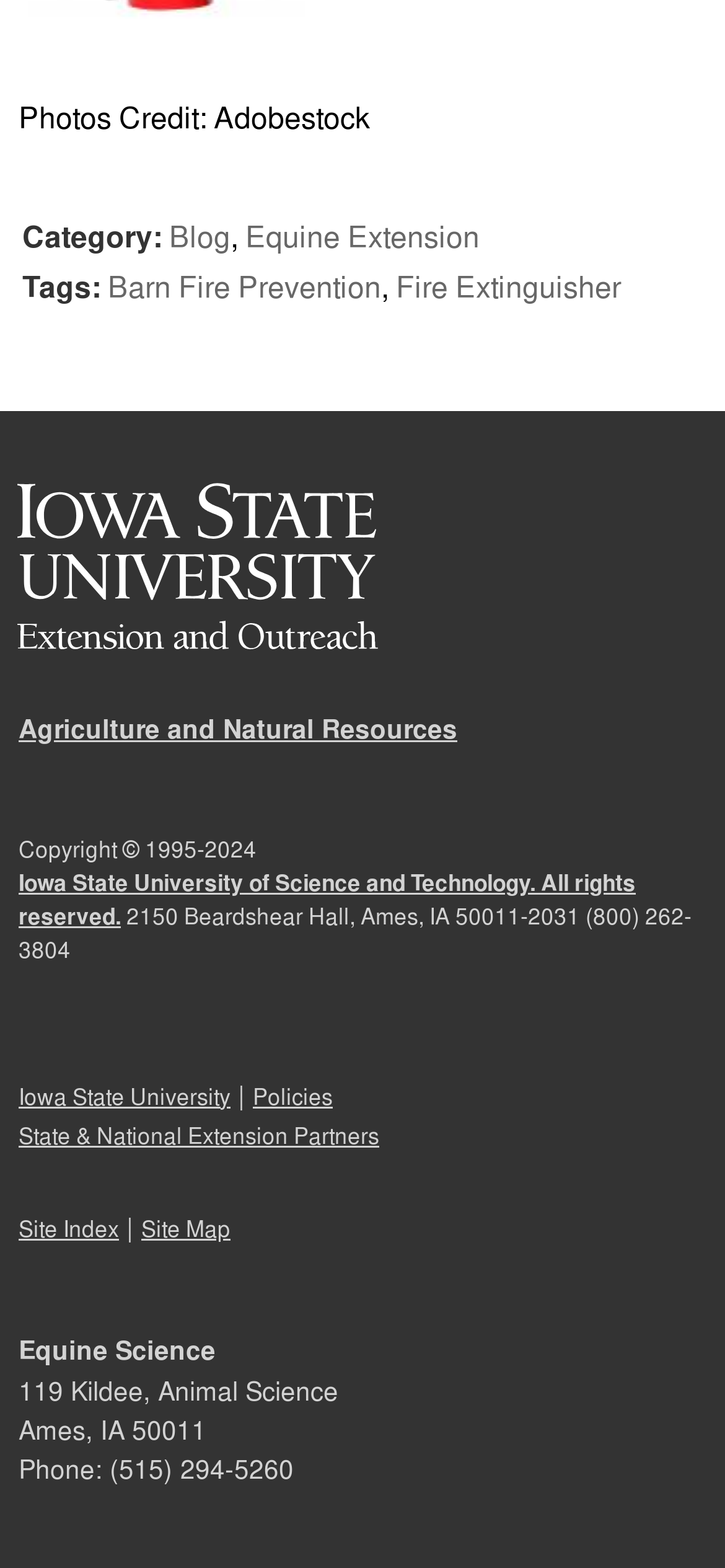Determine the bounding box for the UI element described here: "State & National Extension Partners".

[0.026, 0.714, 0.523, 0.734]